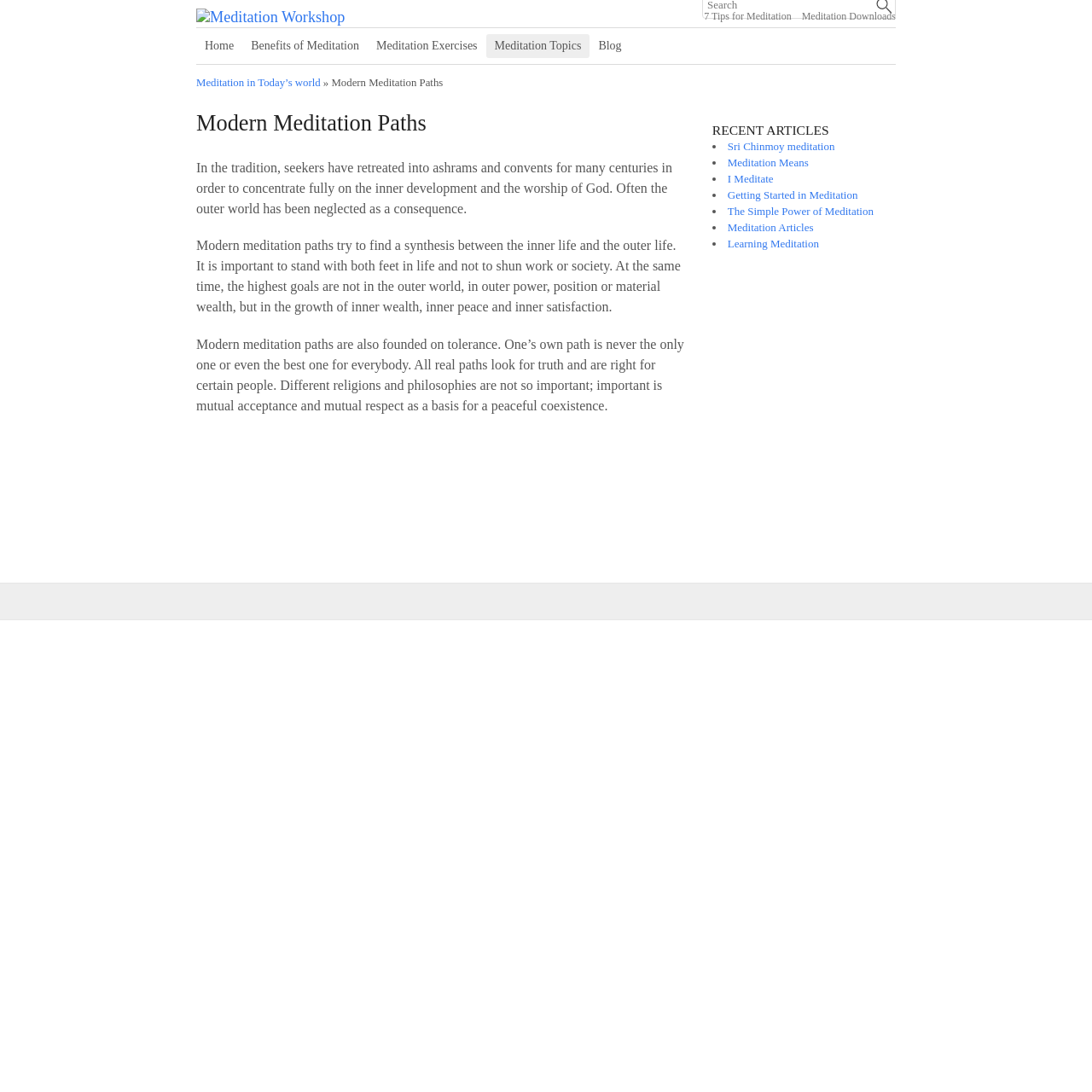Please indicate the bounding box coordinates of the element's region to be clicked to achieve the instruction: "Visit 'Meditation Downloads' page". Provide the coordinates as four float numbers between 0 and 1, i.e., [left, top, right, bottom].

[0.725, 0.008, 0.82, 0.023]